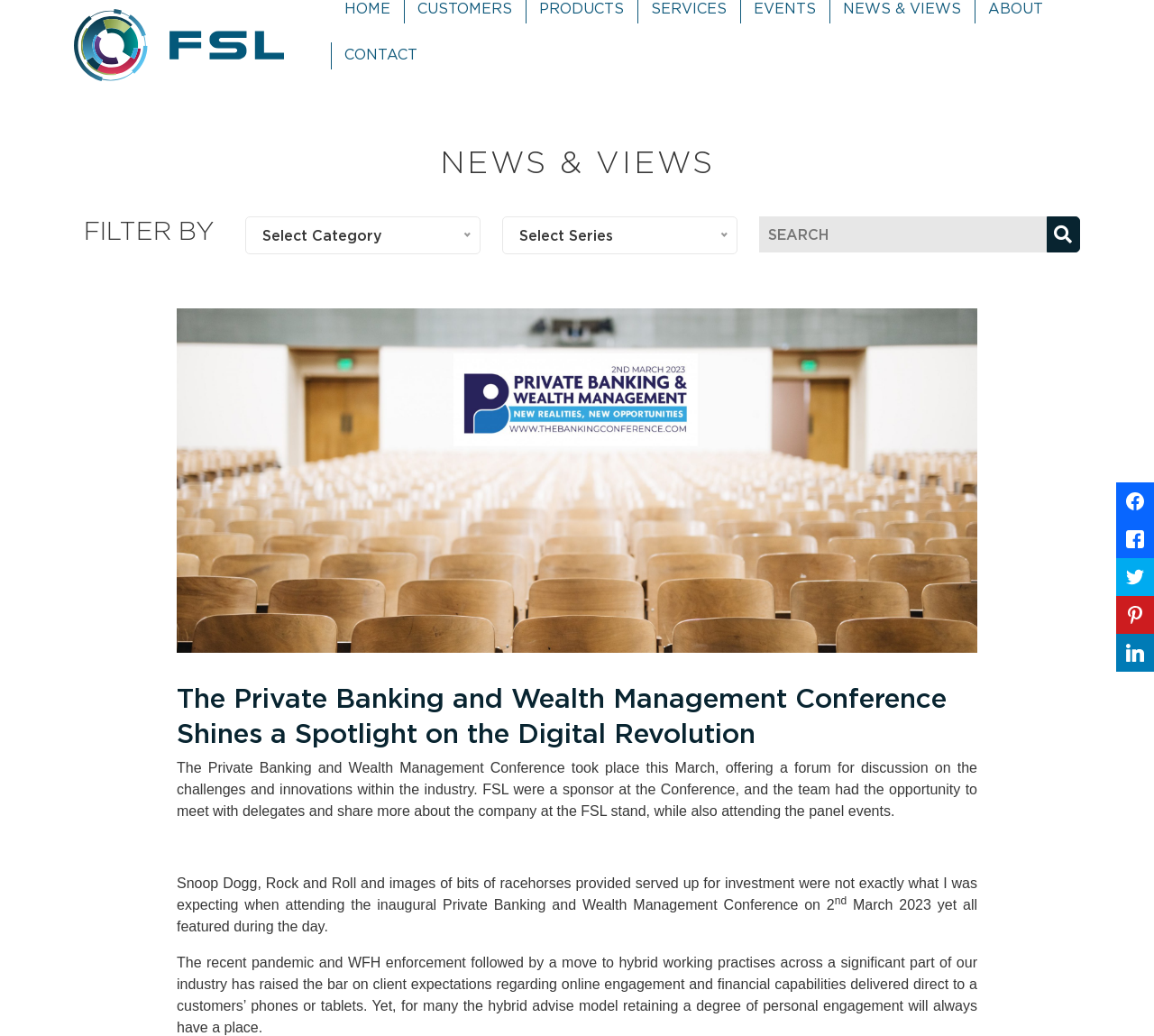Please reply to the following question using a single word or phrase: 
What is the purpose of the FSL stand at the conference?

To meet with delegates and share more about the company